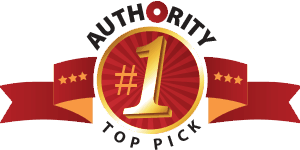What is the color of the background?
Using the visual information from the image, give a one-word or short-phrase answer.

Red